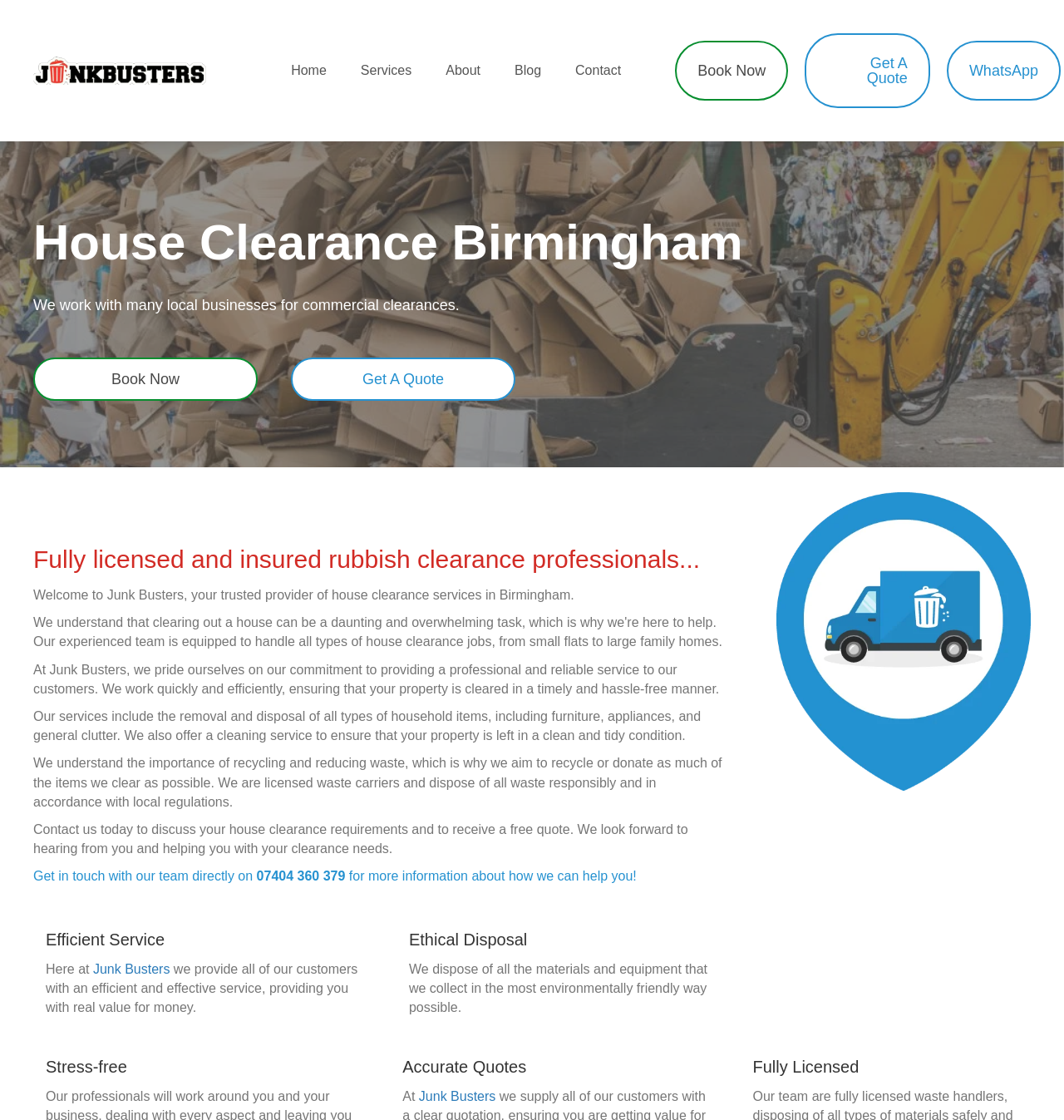Give an in-depth explanation of the webpage layout and content.

The webpage is about Junk Busters, a company providing house clearance services in Birmingham. At the top left, there is a logo of Junk Busters, which is an image with a link to the company's homepage. Next to the logo, there is a navigation menu with links to different sections of the website, including Home, Services, About, Blog, and Contact.

Below the navigation menu, there are three prominent links: Book Now, Get A Quote, and WhatsApp. The main content of the webpage starts with a heading "House Clearance Birmingham" followed by a brief description of the company's commercial clearance services.

The webpage then highlights the company's professional and reliable service, emphasizing their commitment to providing a hassle-free experience for customers. The text explains that they work quickly and efficiently, removing and disposing of all types of household items, including furniture, appliances, and general clutter. They also offer a cleaning service to leave properties in a clean and tidy condition.

The company's focus on recycling and reducing waste is emphasized, with the goal of recycling or donating as much of the cleared items as possible. The webpage also mentions that they are licensed waste carriers and dispose of waste responsibly.

The contact information is provided, including a phone number, and an invitation to discuss house clearance requirements and receive a free quote. The webpage is divided into sections, including "Efficient Service", "Ethical Disposal", and "Stress-free", each highlighting a unique aspect of the company's services. There is also an image of commercial rubbish clearance on the page.